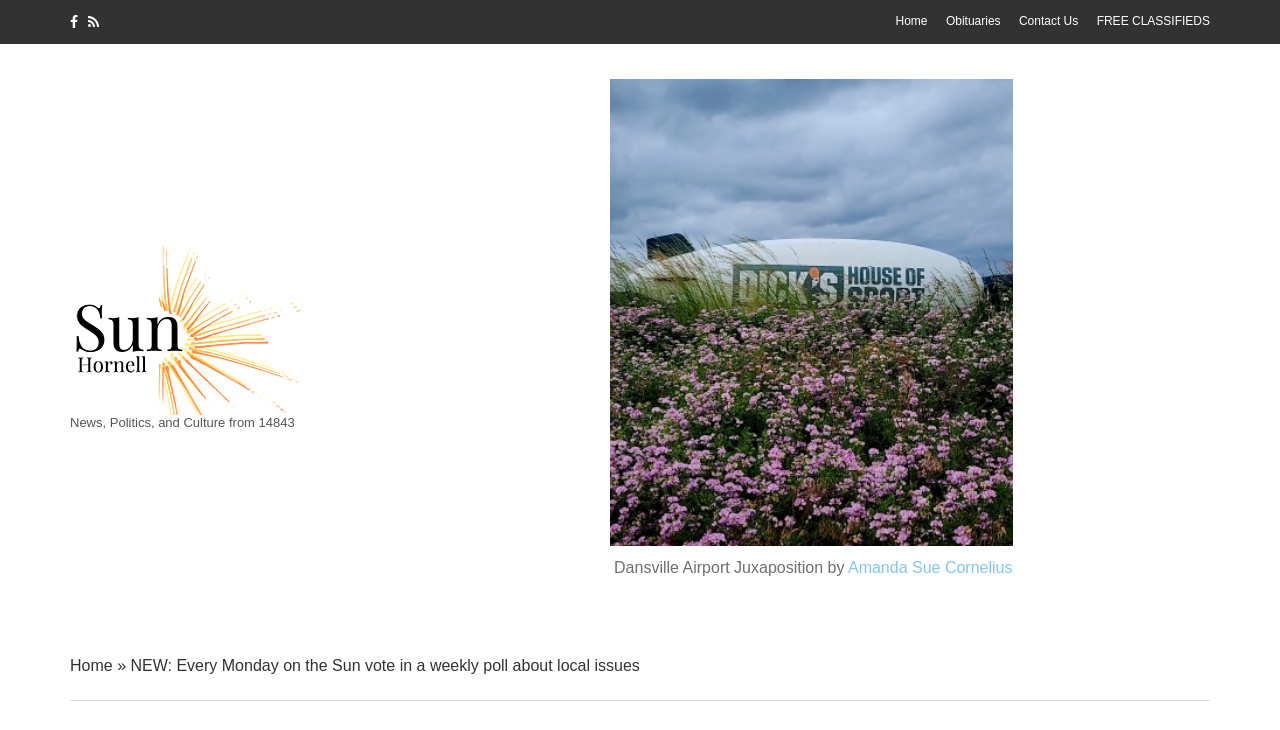Offer an in-depth caption of the entire webpage.

This webpage appears to be a news website, specifically the Hornell Sun, with a focus on local issues. At the top left corner, there are three small icons, followed by a row of navigation links, including "Home", "Obituaries", "Contact Us", and "FREE CLASSIFIEDS". 

Below the navigation links, there is a table layout that takes up most of the page. On the top left of this layout, there is a link to "The HORNELL SUN" with an accompanying image of the publication's logo. Next to the logo, there is a brief description of the website's content, "News, Politics, and Culture from 14843".

The main content of the page is a figure with a caption, which appears to be an article or news story. The caption reads "Dansville Airport Juxaposition by Amanda Sue Cornelius". 

At the bottom left of the page, there is a link to "Home" and a right-facing arrow symbol. Next to these, there is a headline that reads "NEW: Every Monday on the Sun vote in a weekly poll about local issues", which suggests that the website features weekly polls on local issues.